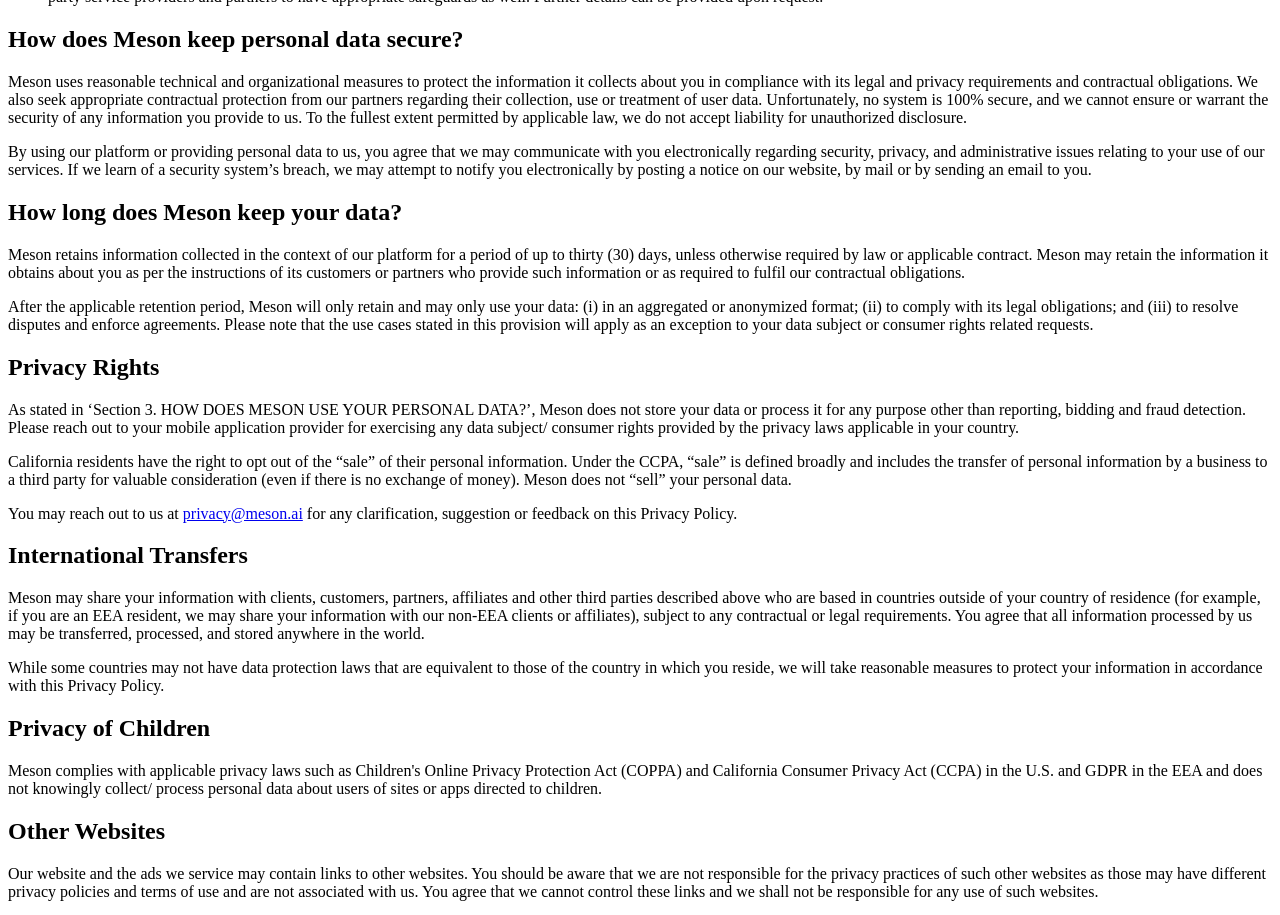How does Meson protect personal data?
Using the image as a reference, answer the question in detail.

According to the webpage, Meson uses reasonable technical and organizational measures to protect the information it collects about users in compliance with its legal and privacy requirements and contractual obligations.